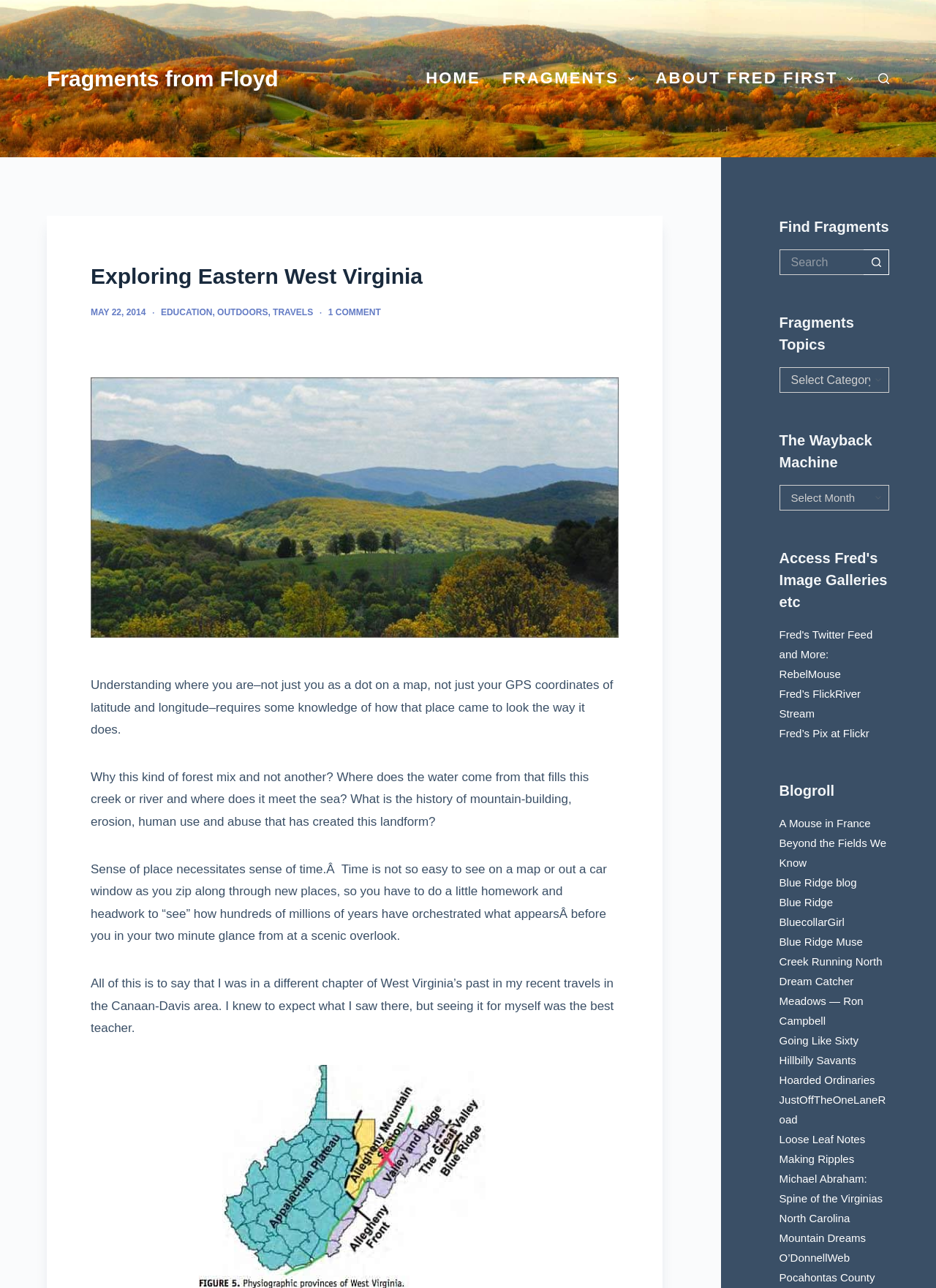Give a concise answer of one word or phrase to the question: 
What is the purpose of the 'Fragments Topics' dropdown menu?

To select a topic